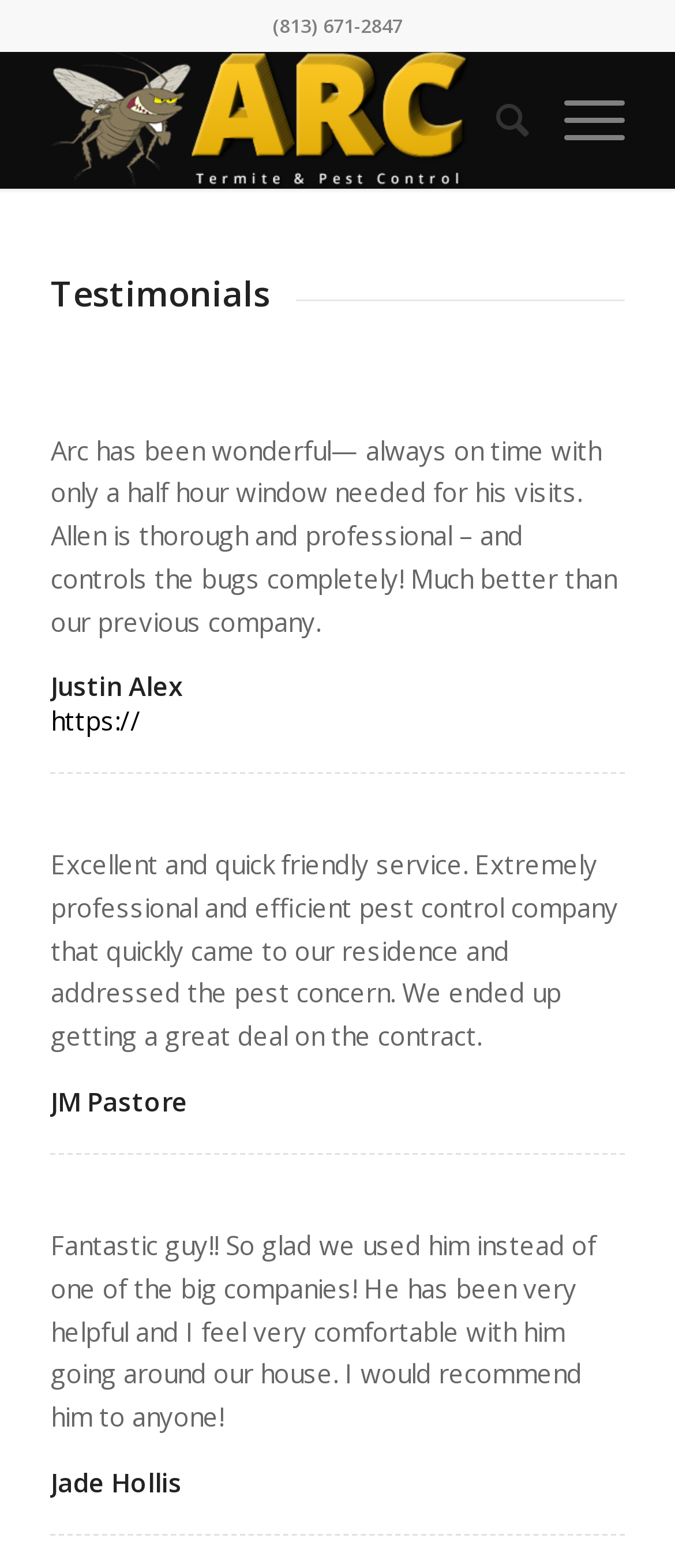Give a one-word or short phrase answer to the question: 
What is the name of the first reviewer?

Justin Alex